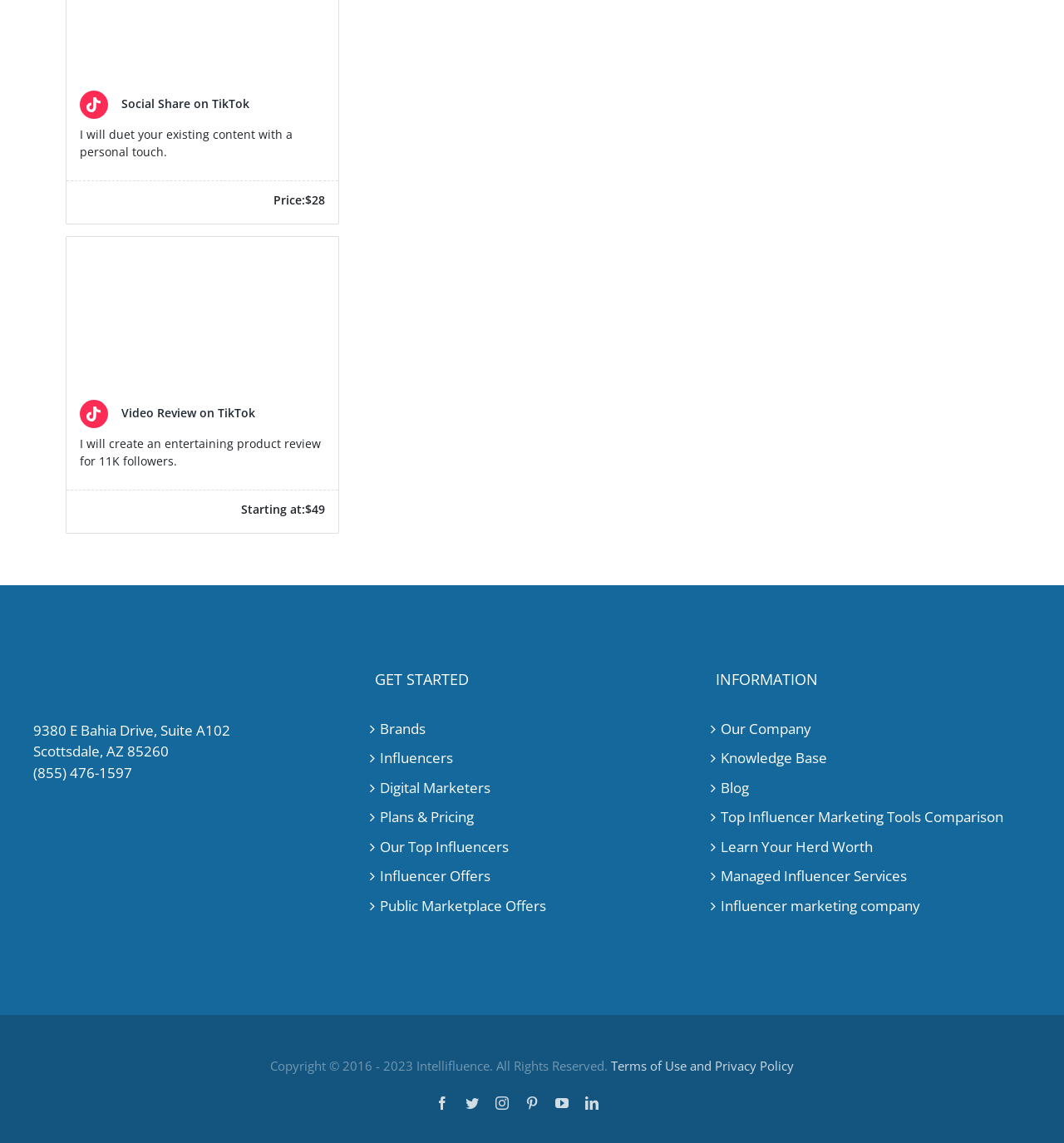Based on the description "input value="1" name="add_qty" value="1"", find the bounding box of the specified UI element.

None